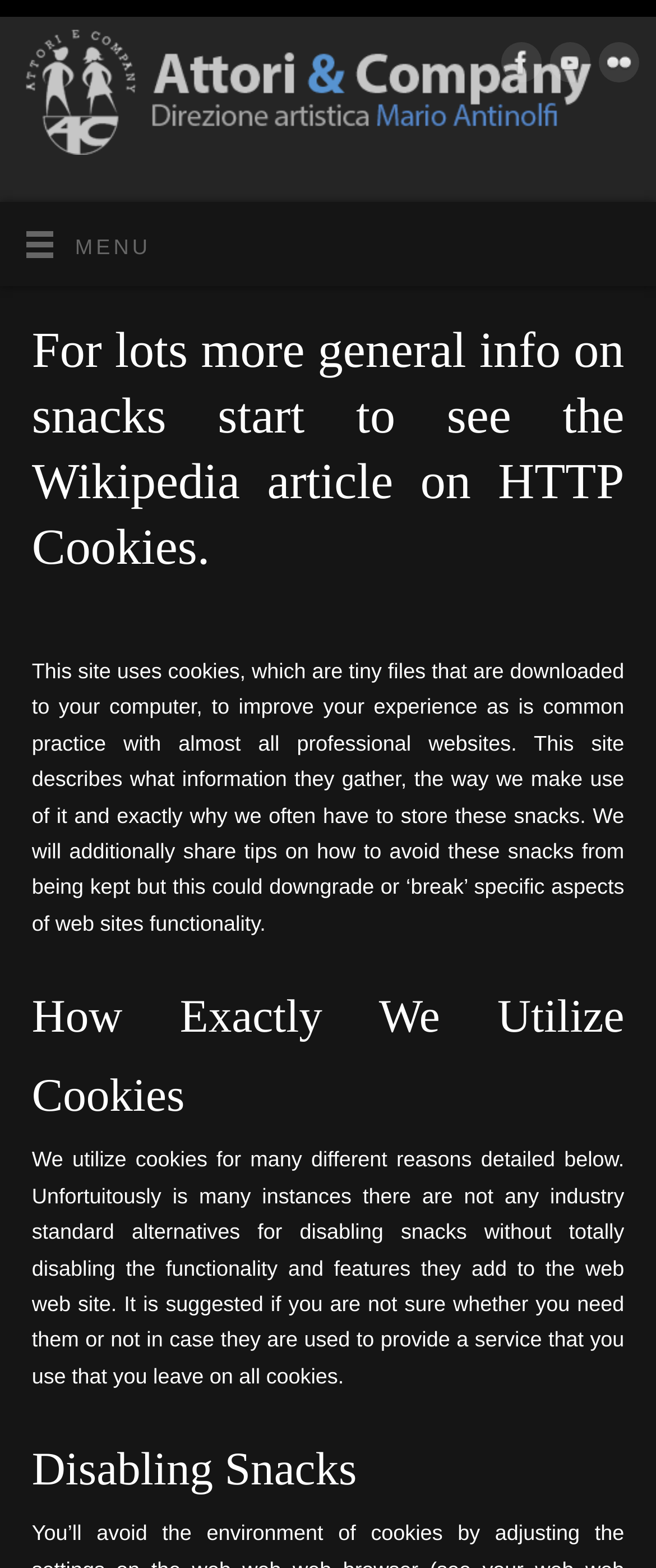Can you find the bounding box coordinates for the UI element given this description: "title="YouTube""? Provide the coordinates as four float numbers between 0 and 1: [left, top, right, bottom].

[0.826, 0.027, 0.9, 0.061]